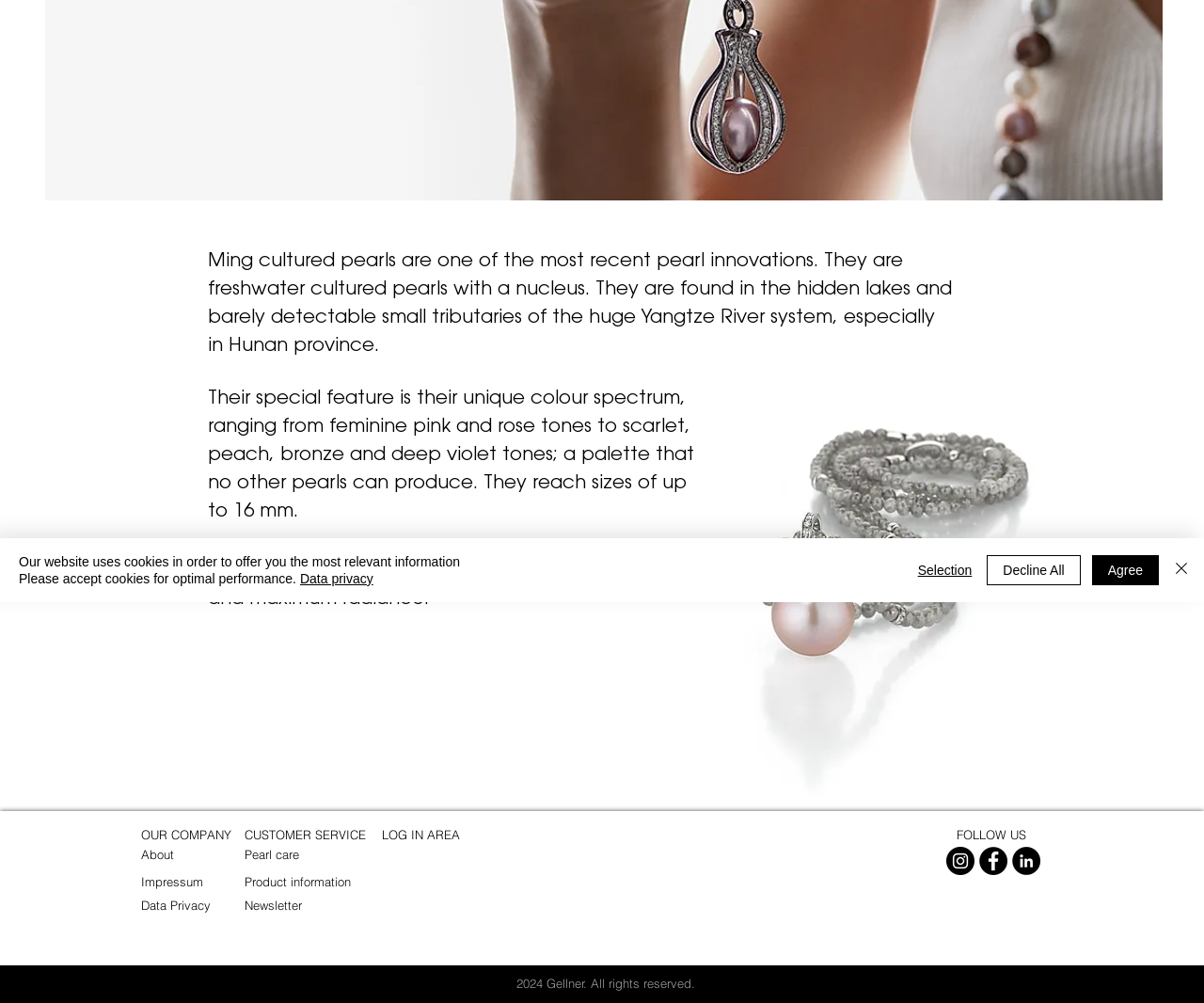Based on the description "Pearl care", find the bounding box of the specified UI element.

[0.203, 0.841, 0.266, 0.862]